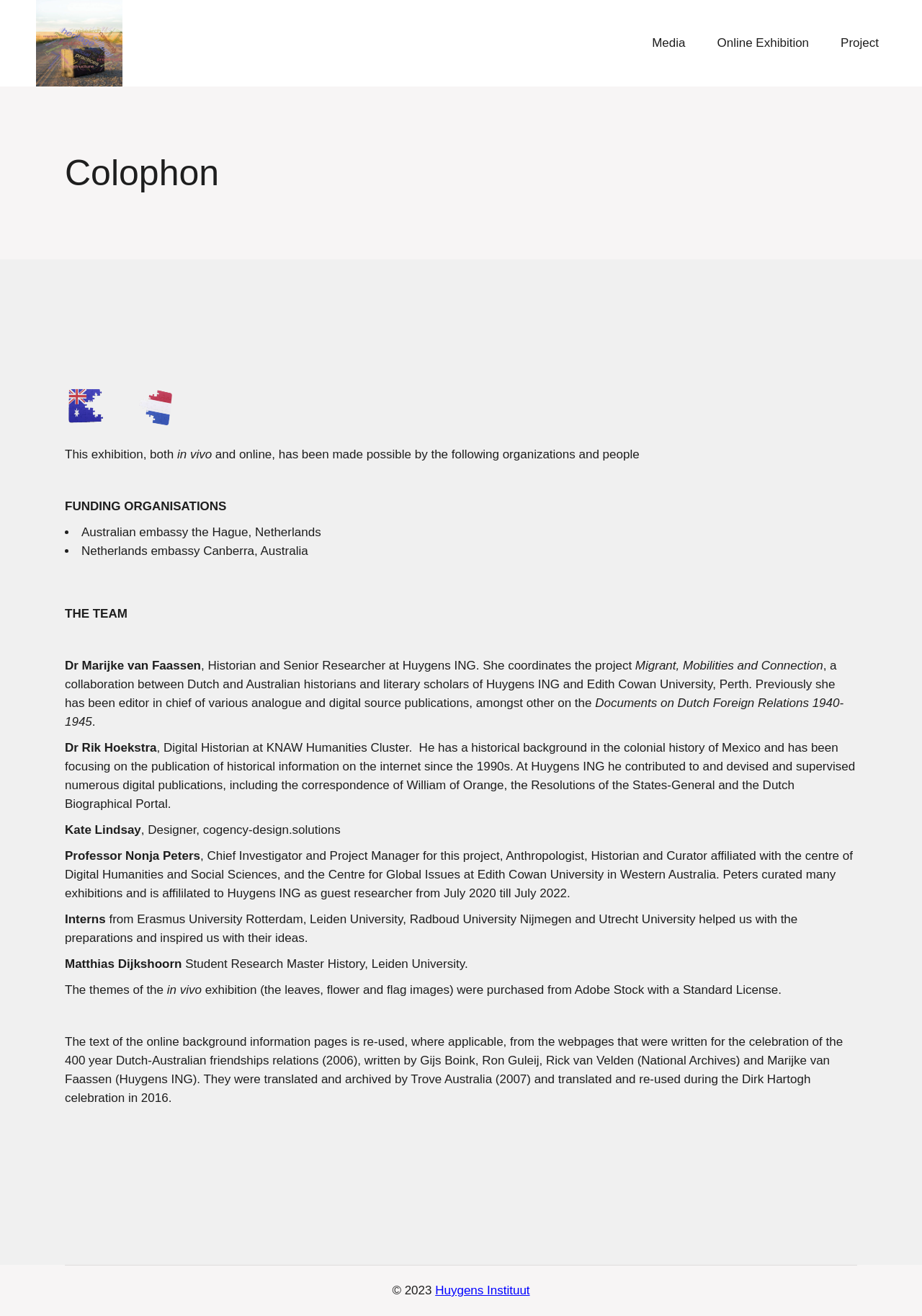Please respond to the question using a single word or phrase:
What is the name of the exhibition?

Colophon